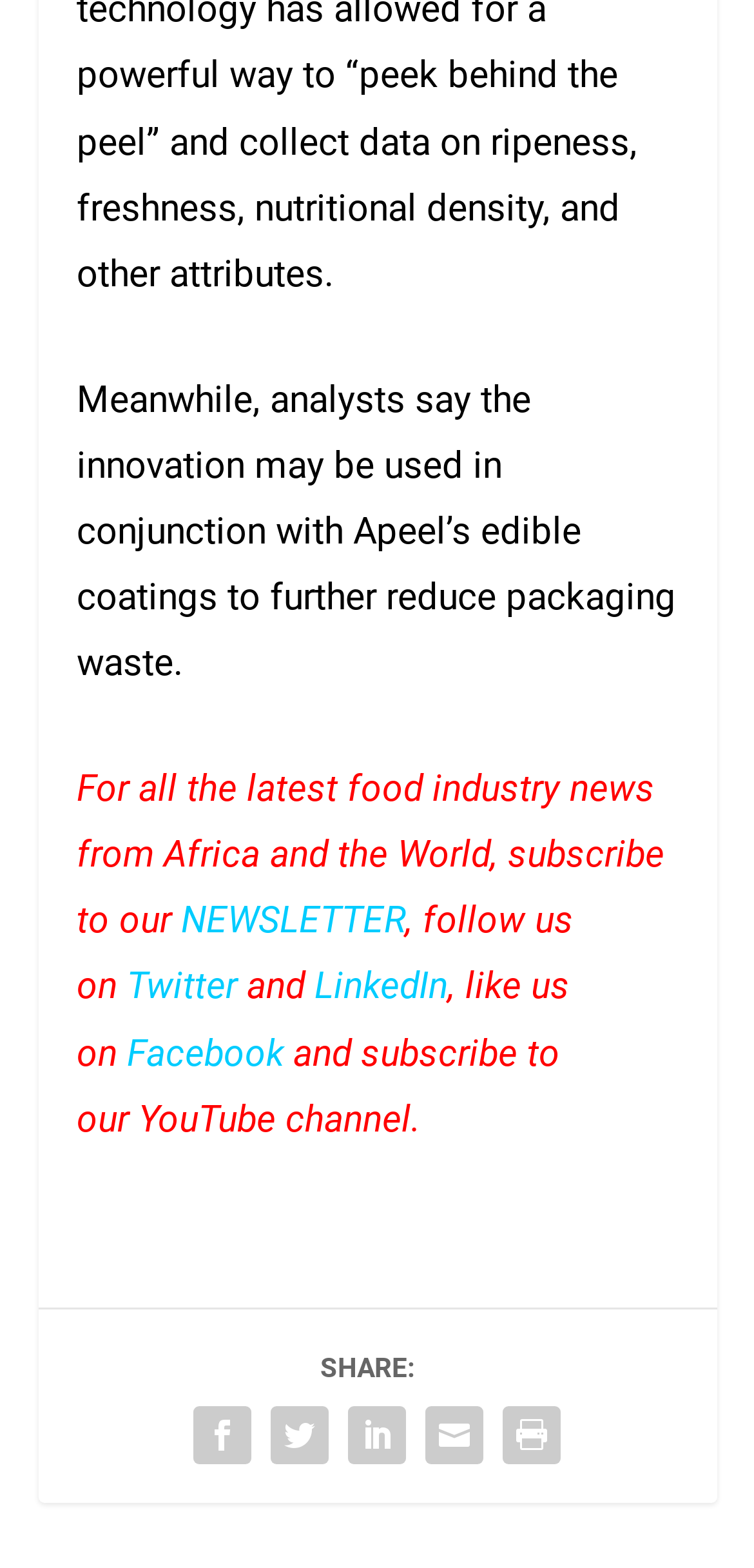Determine the bounding box coordinates of the region that needs to be clicked to achieve the task: "Share on LinkedIn".

[0.417, 0.615, 0.594, 0.643]